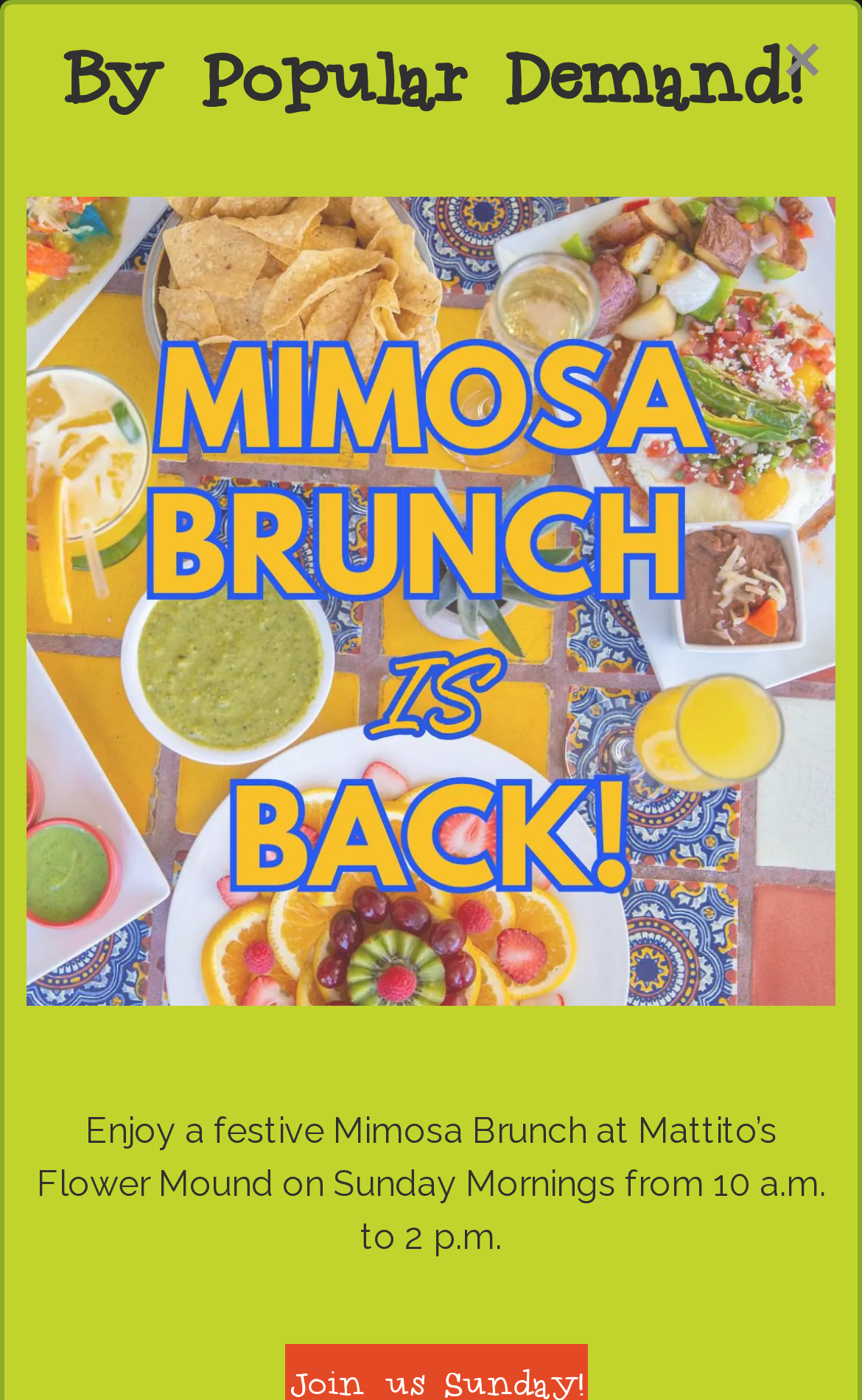Determine the bounding box for the UI element described here: "(682) 990-6050".

[0.06, 0.829, 0.368, 0.861]